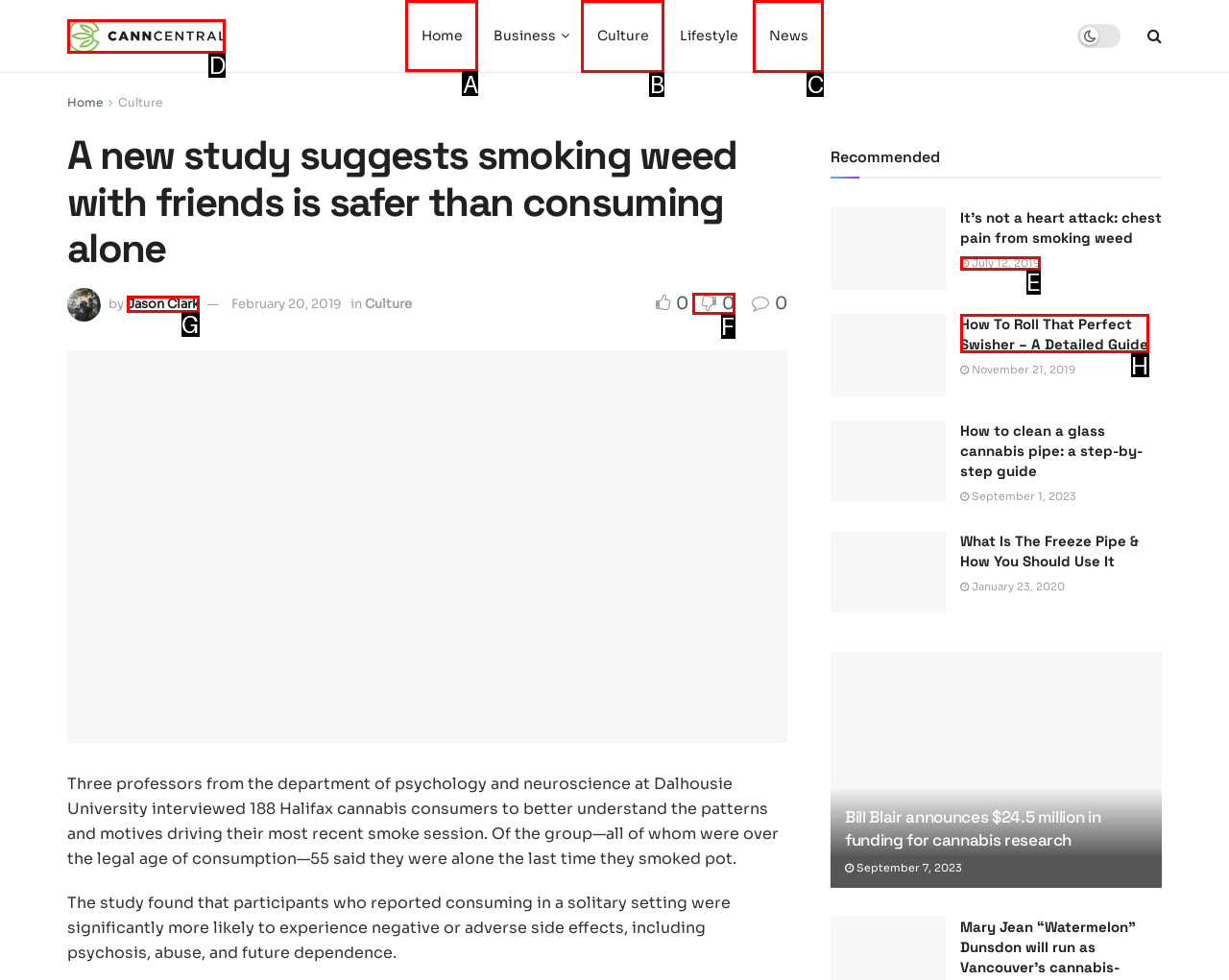Which option should I select to accomplish the task: Click on the 'Home' link? Respond with the corresponding letter from the given choices.

A